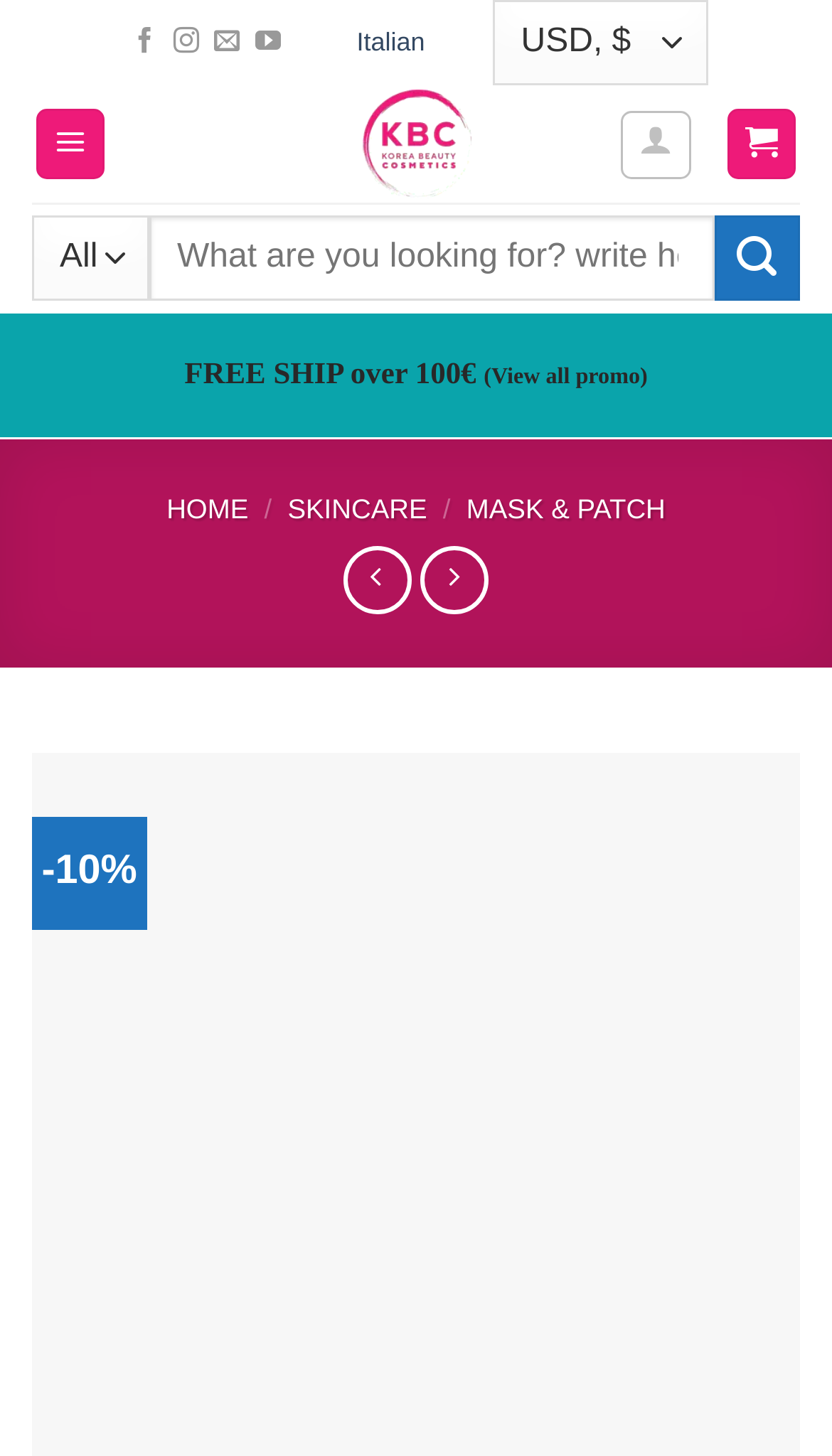Could you find the bounding box coordinates of the clickable area to complete this instruction: "View promo details"?

[0.222, 0.25, 0.778, 0.267]